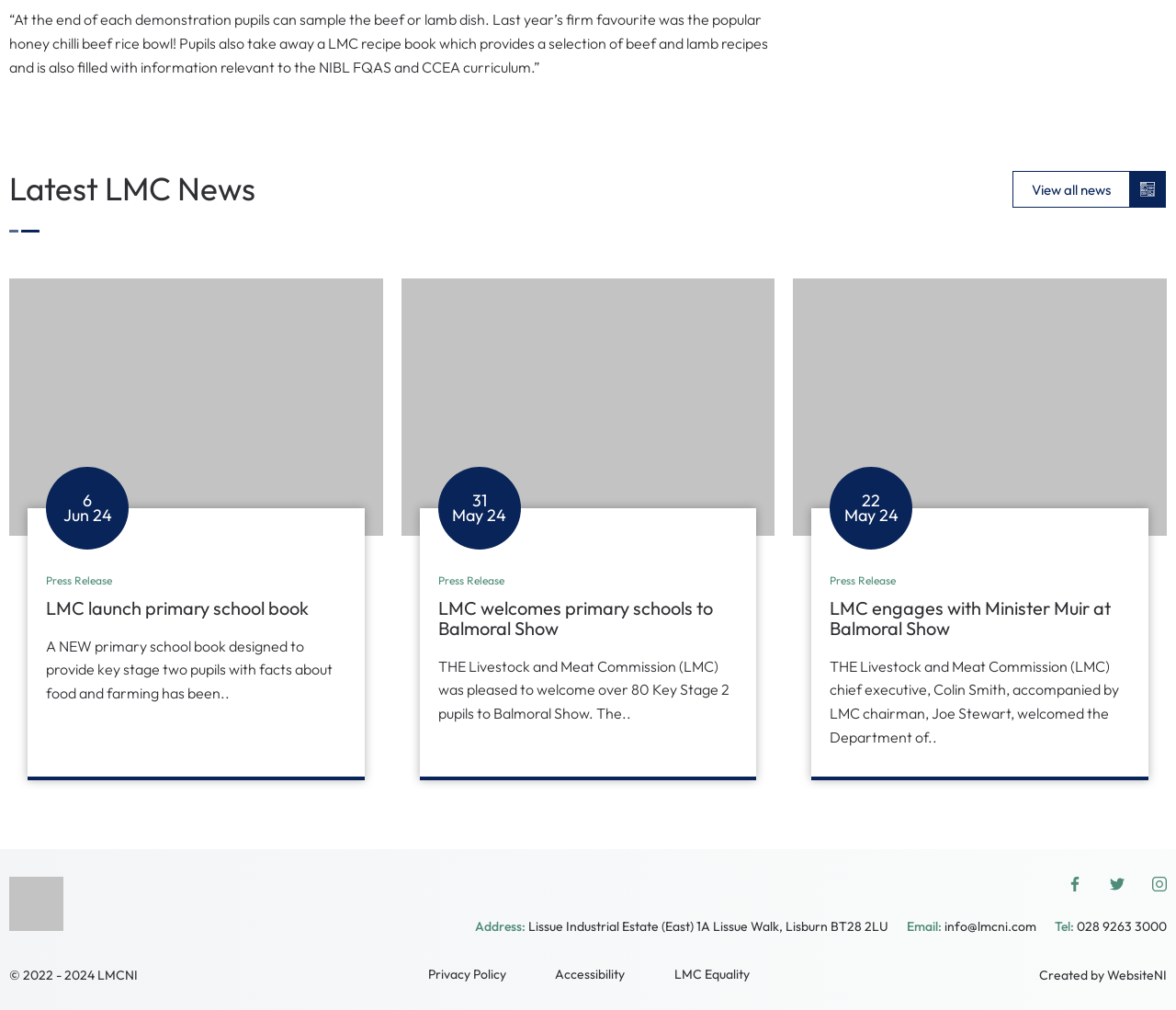Can you specify the bounding box coordinates of the area that needs to be clicked to fulfill the following instruction: "Visit LMC welcomes primary schools to Balmoral Show"?

[0.341, 0.275, 0.659, 0.772]